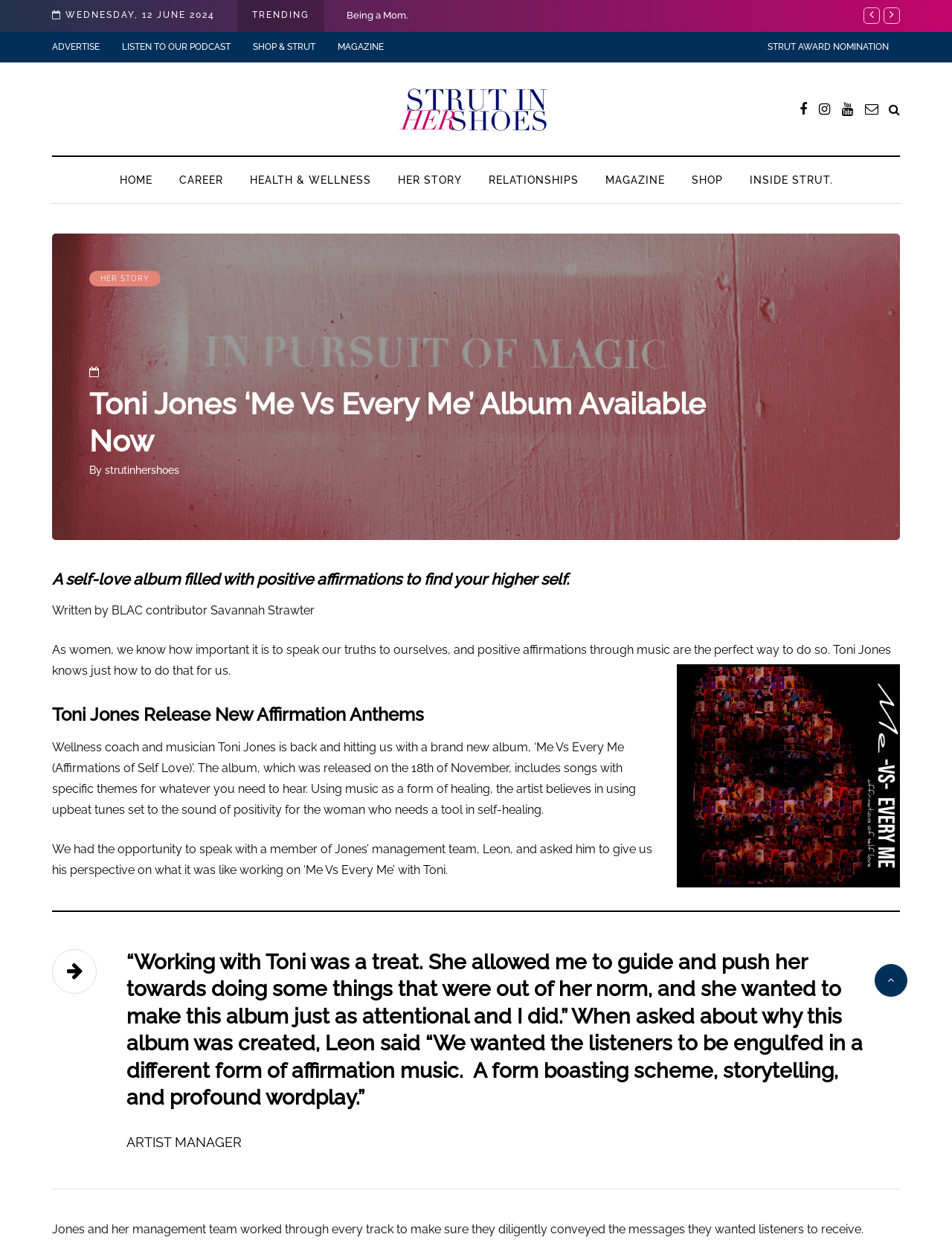Identify the bounding box of the HTML element described as: "HER STORY".

[0.404, 0.138, 0.499, 0.152]